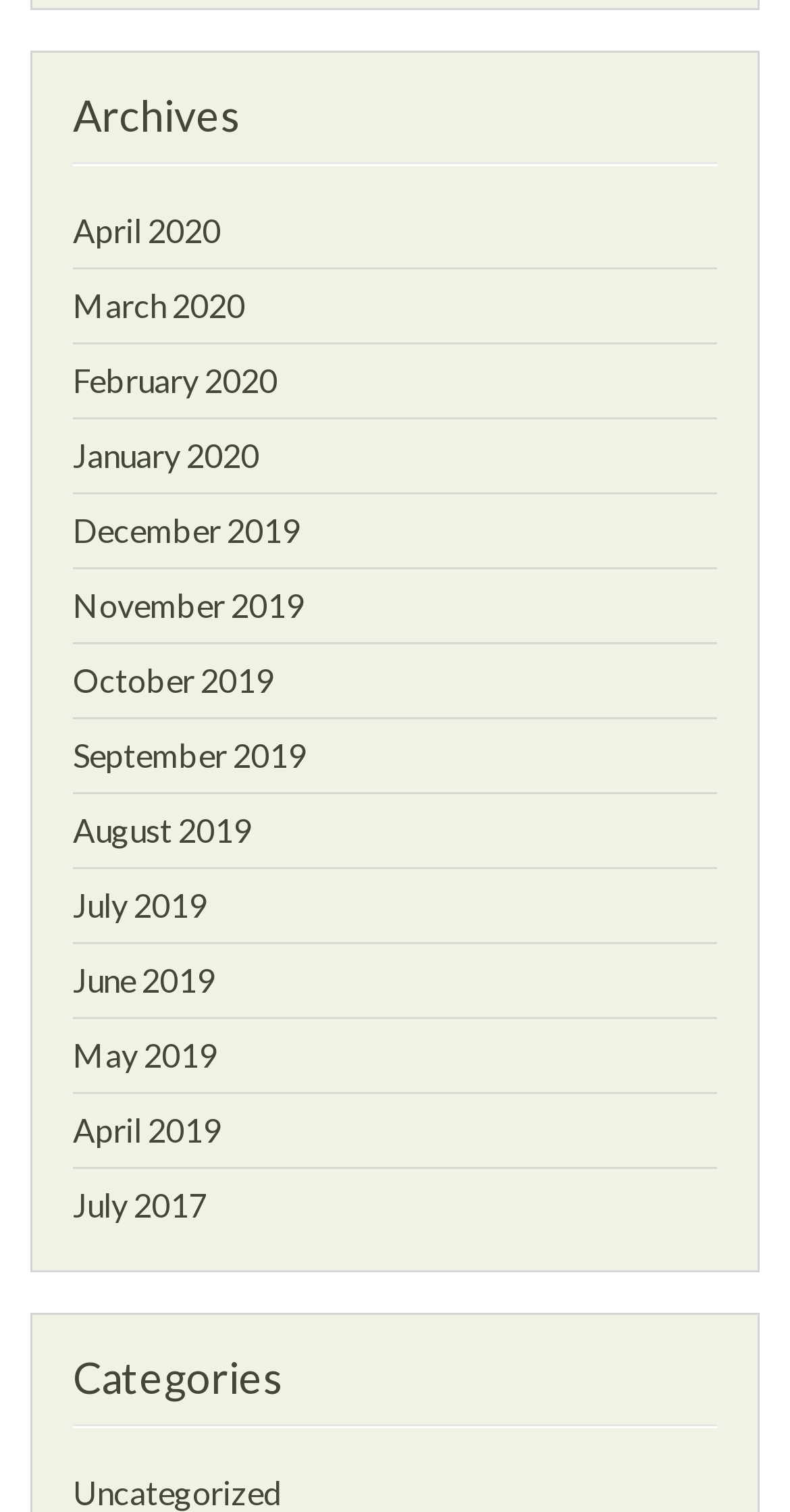Give a succinct answer to this question in a single word or phrase: 
What is the only category listed on the webpage?

Uncategorized